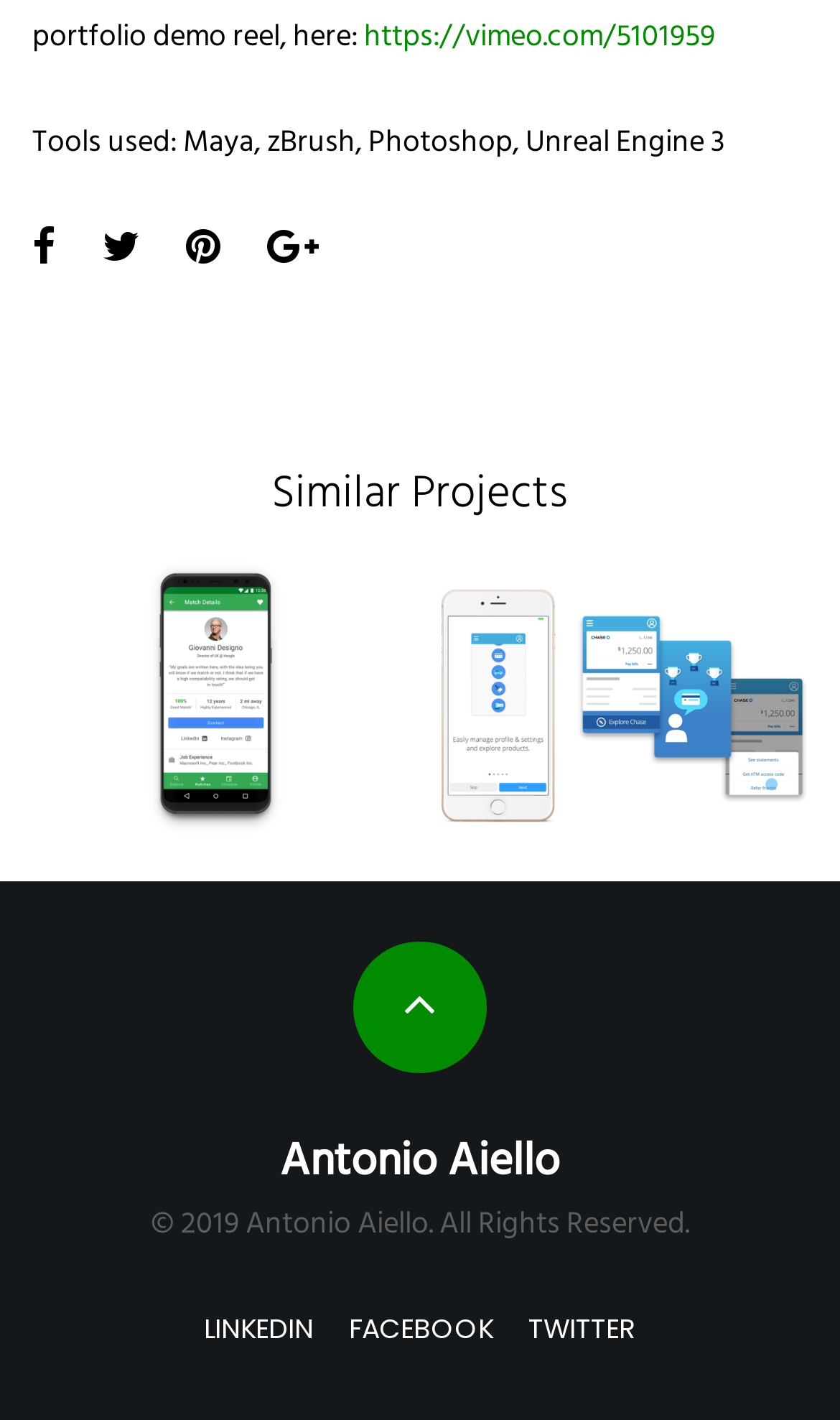Please answer the following query using a single word or phrase: 
How many similar projects are listed?

1